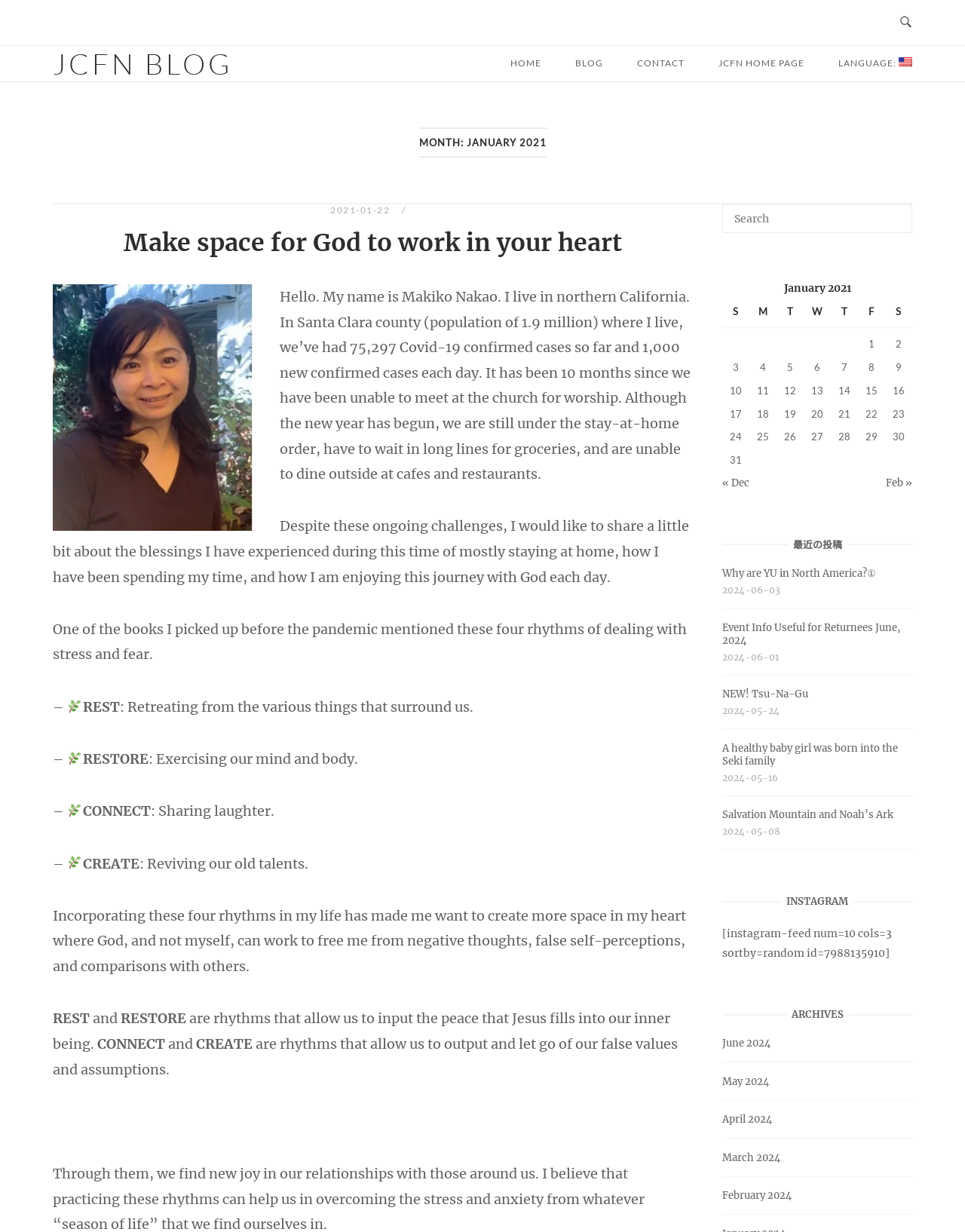Identify the bounding box of the UI element described as follows: "2021-01-22". Provide the coordinates as four float numbers in the range of 0 to 1 [left, top, right, bottom].

[0.342, 0.166, 0.407, 0.175]